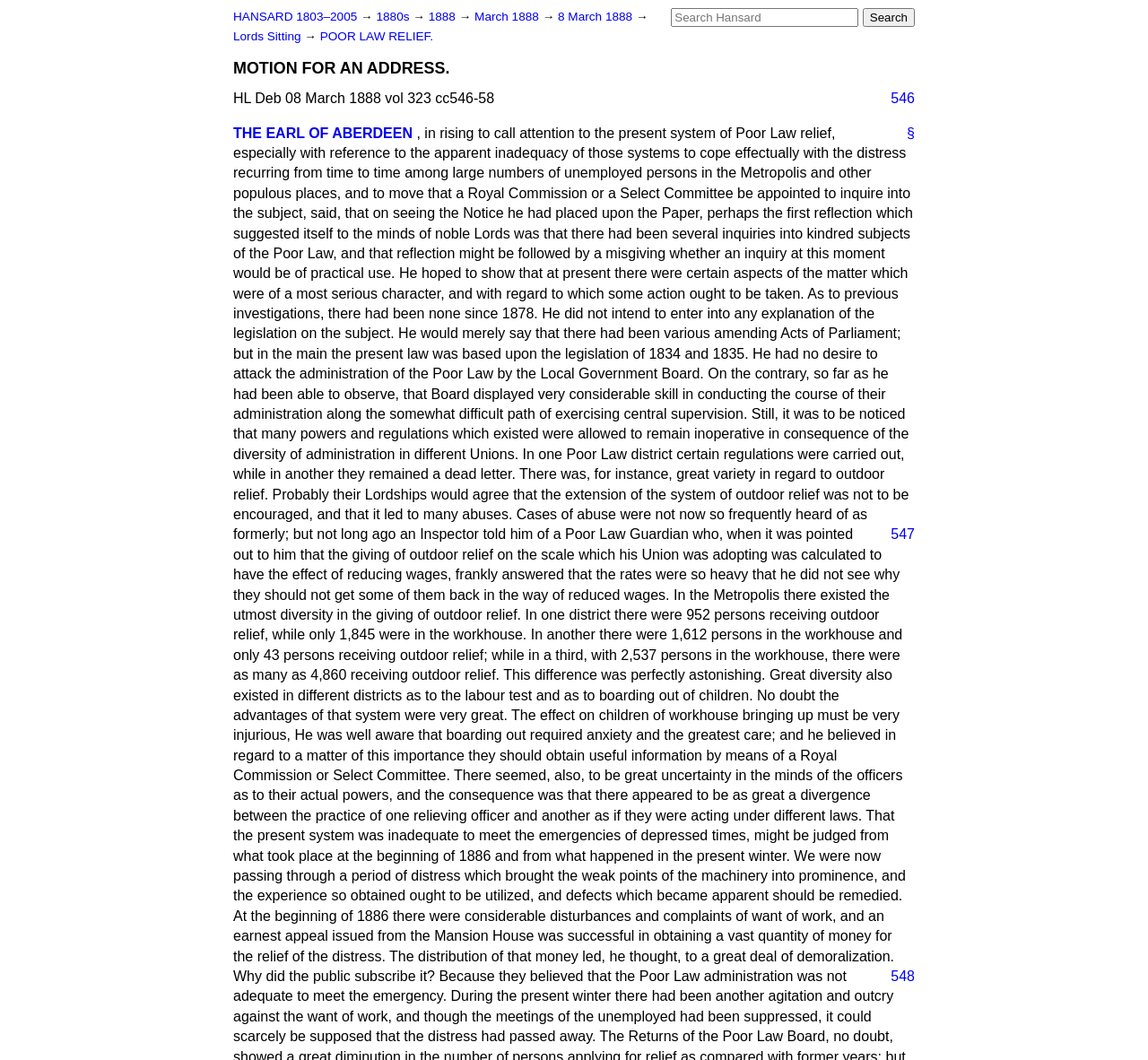Please identify the bounding box coordinates of the element's region that should be clicked to execute the following instruction: "Search for something". The bounding box coordinates must be four float numbers between 0 and 1, i.e., [left, top, right, bottom].

[0.585, 0.008, 0.748, 0.025]